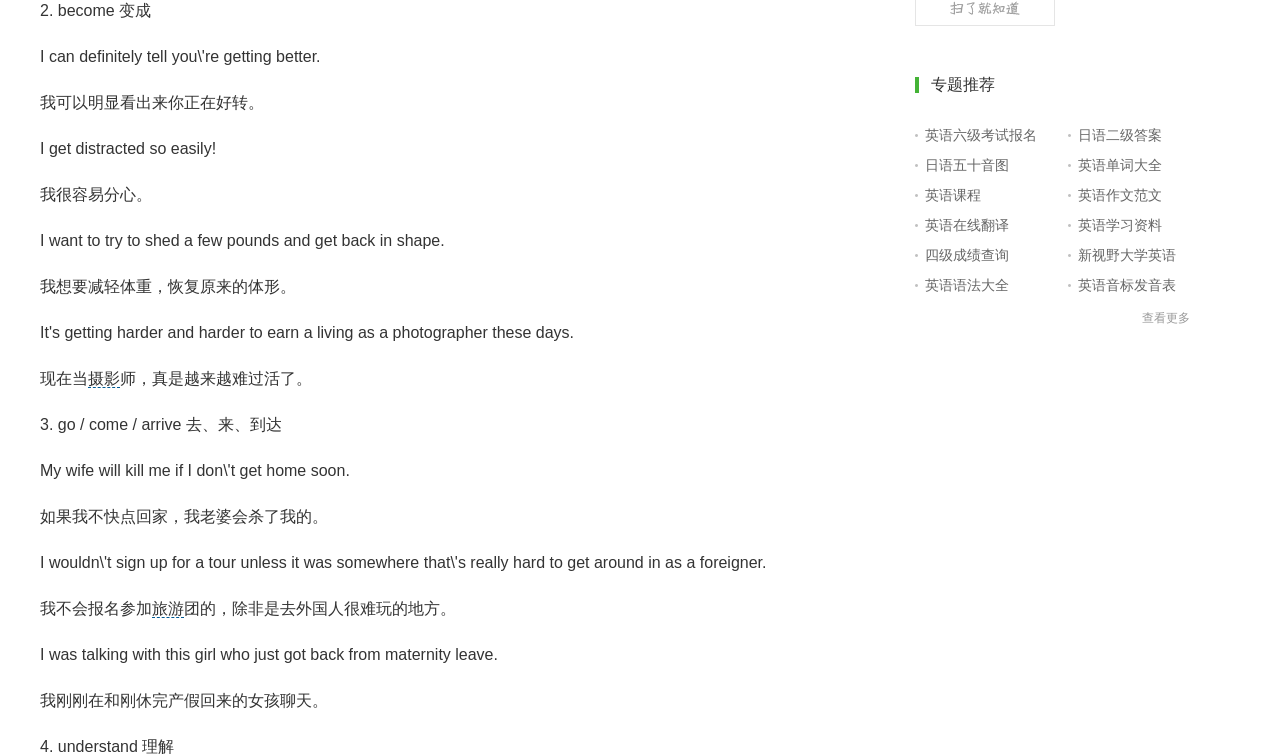Answer briefly with one word or phrase:
What is the topic of the recommended section?

English learning